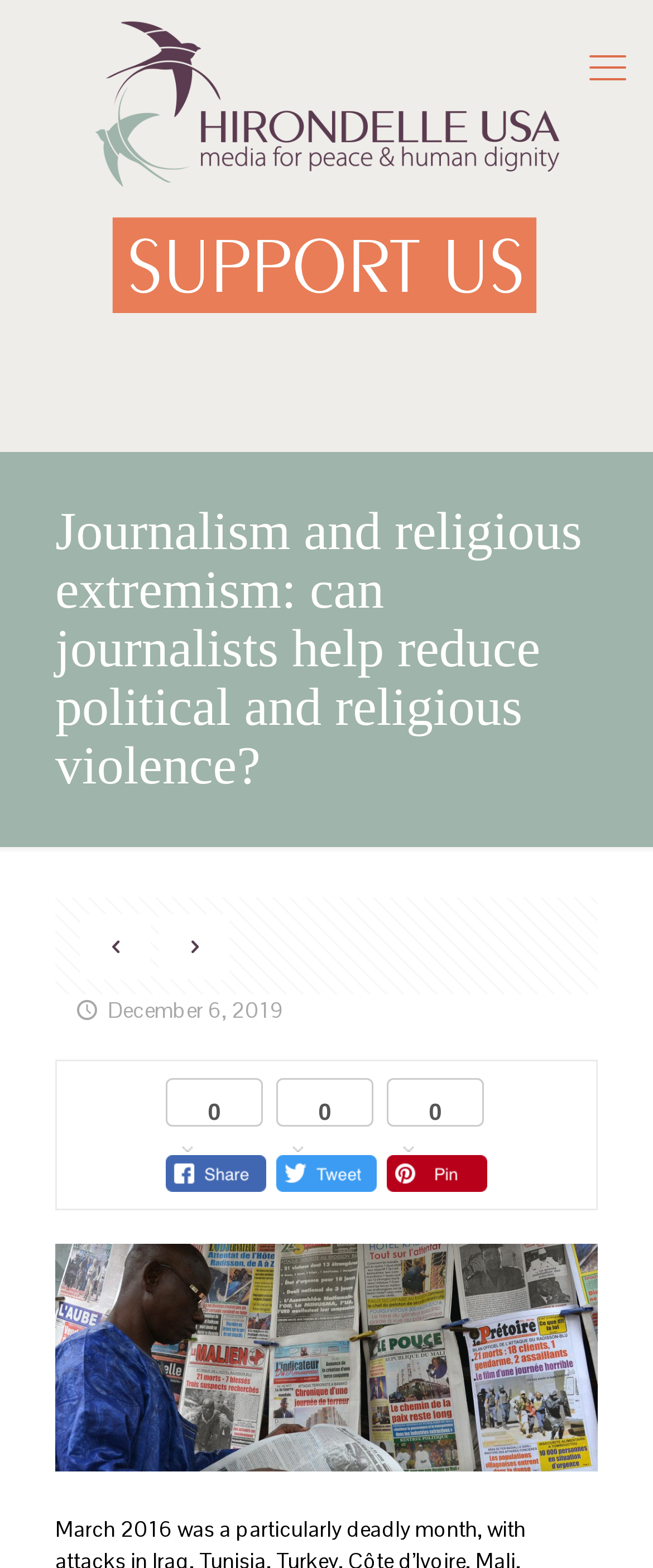Please answer the following question using a single word or phrase: 
Where is the mobile menu located?

Top-right corner